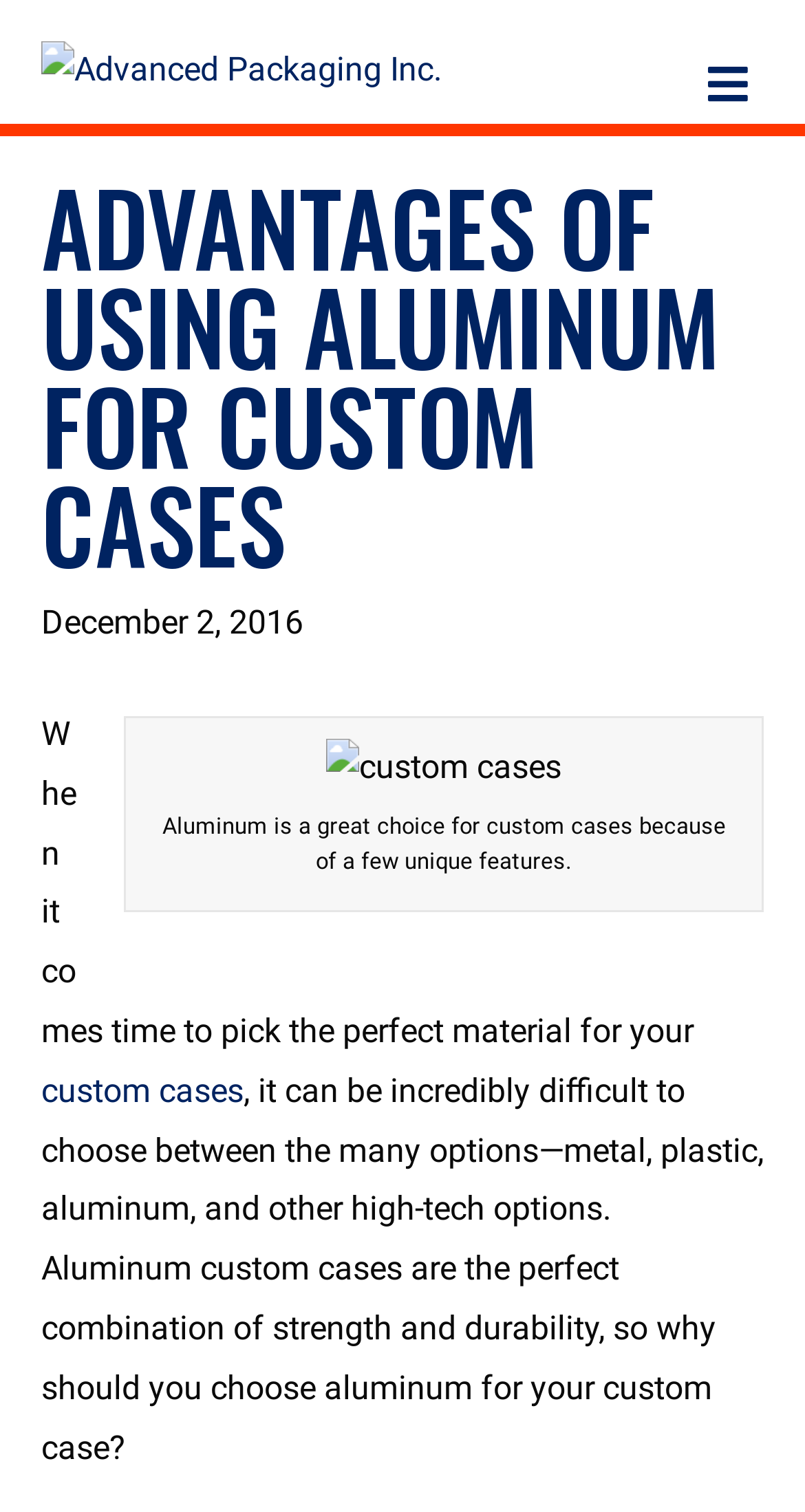Identify the first-level heading on the webpage and generate its text content.

ADVANTAGES OF USING ALUMINUM FOR CUSTOM CASES